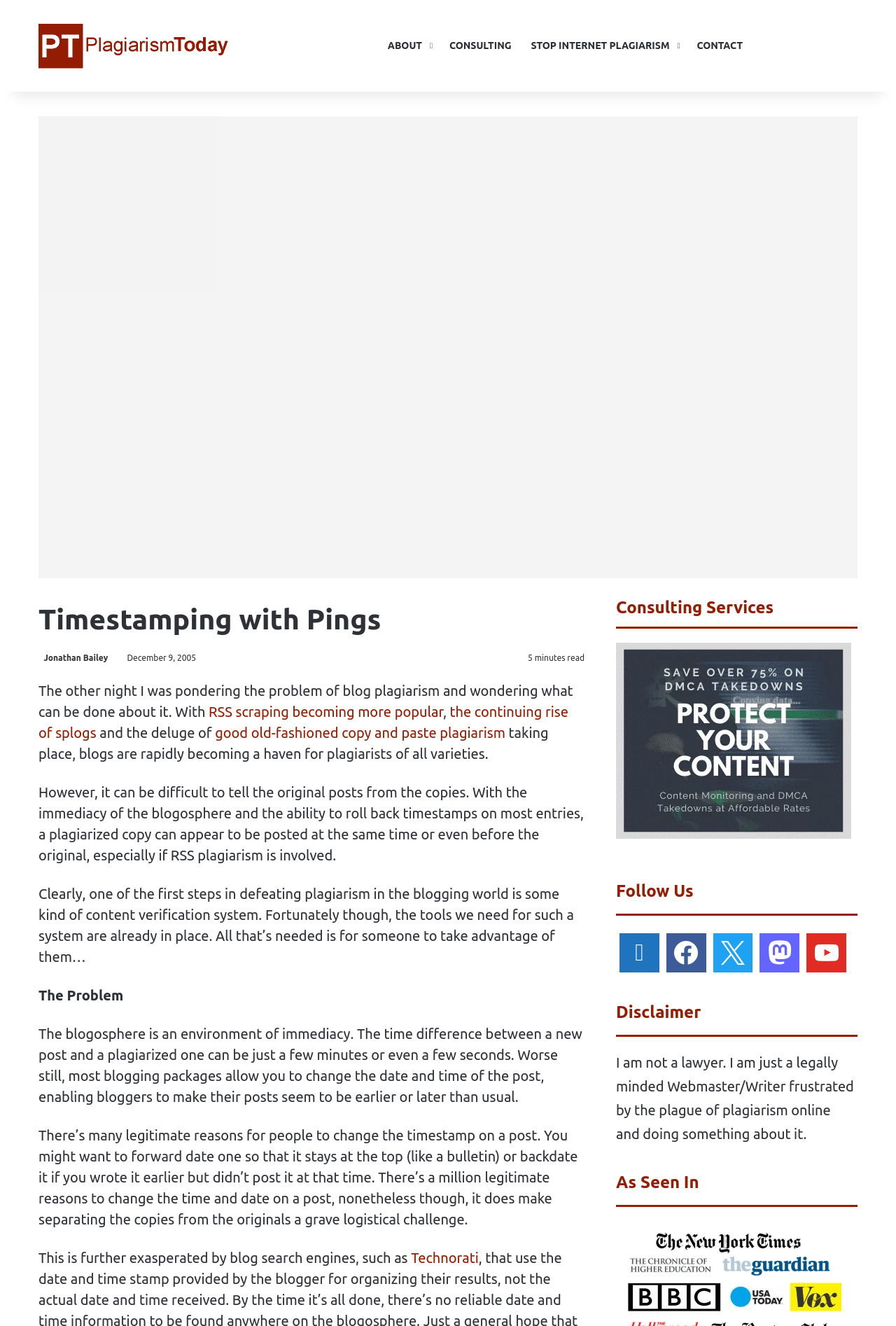Please identify the bounding box coordinates of where to click in order to follow the instruction: "Click on the 'Plagiarism Today' link".

[0.043, 0.011, 0.255, 0.058]